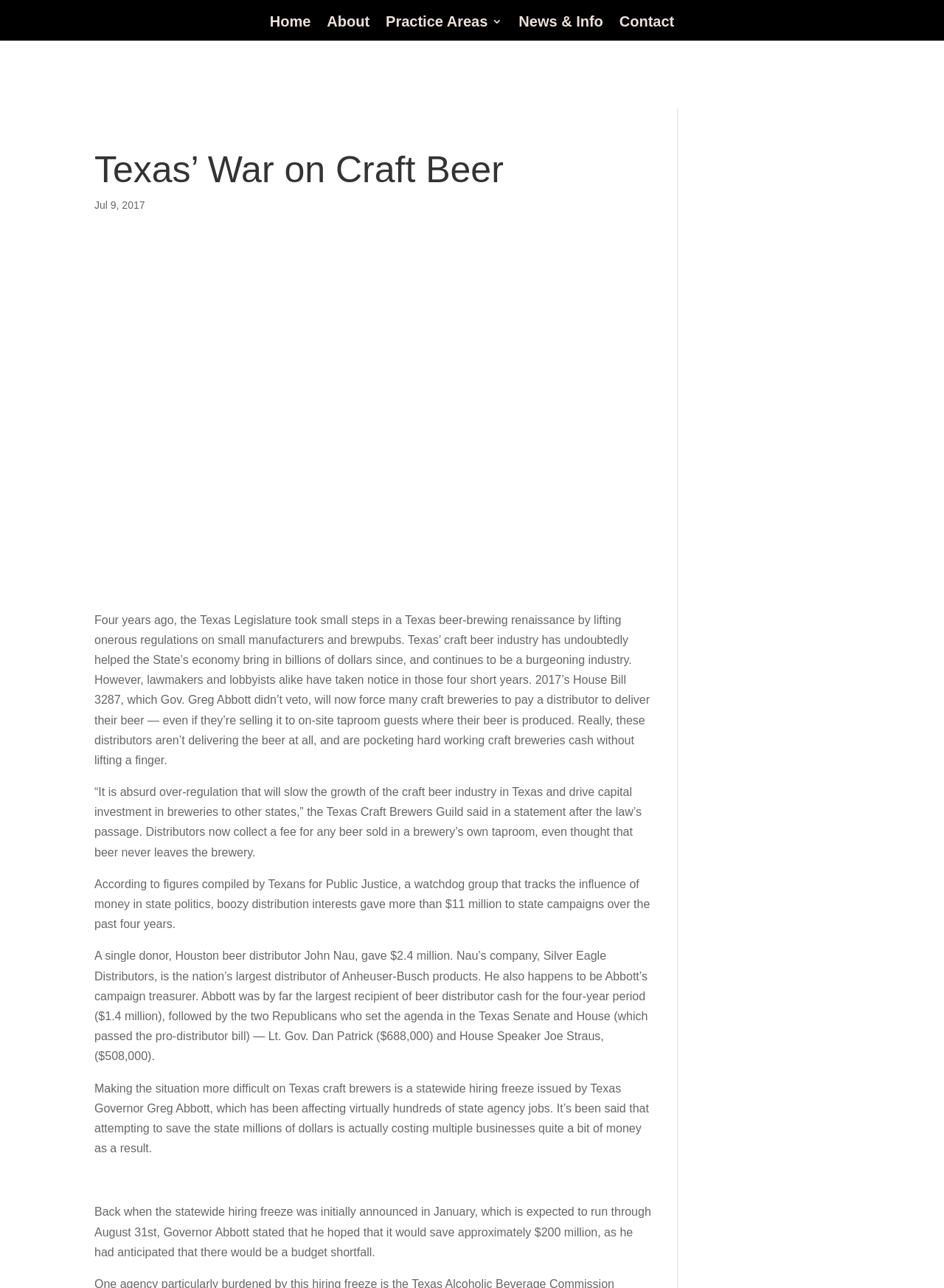Respond concisely with one word or phrase to the following query:
What is the date of the article?

Jul 9, 2017